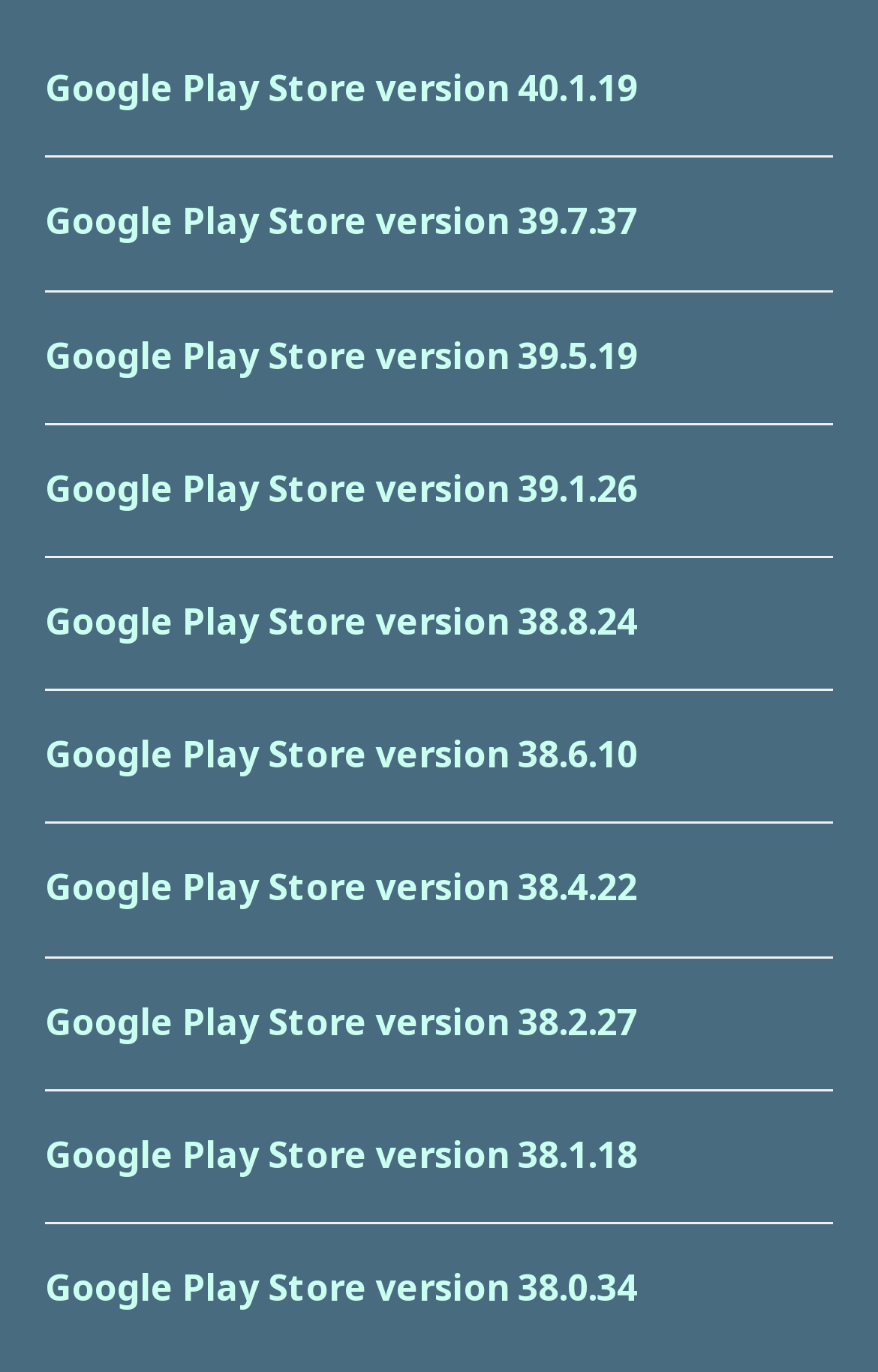Use one word or a short phrase to answer the question provided: 
Is there a version of Google Play Store listed with a version number in the 39.6 range?

No